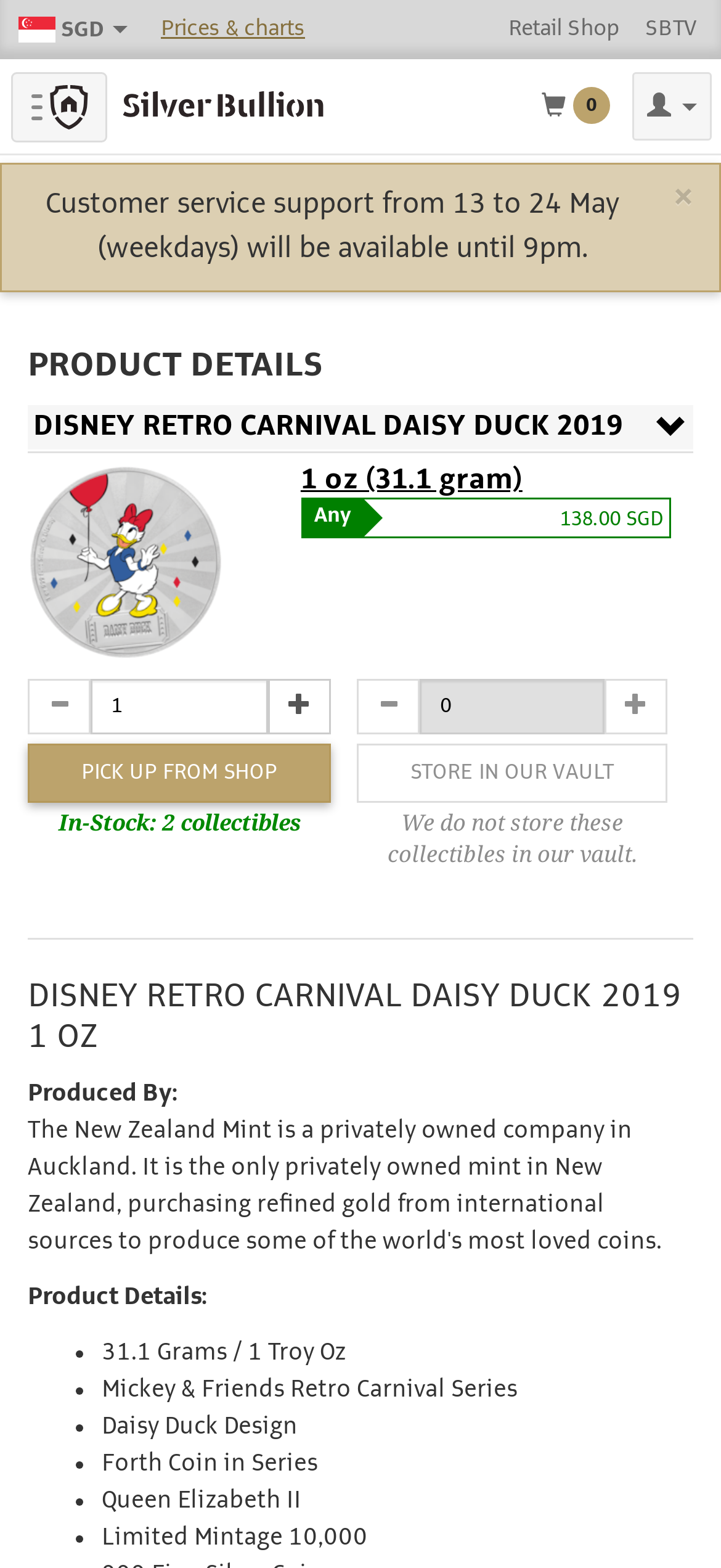Find the bounding box coordinates of the clickable region needed to perform the following instruction: "Click the '−' button". The coordinates should be provided as four float numbers between 0 and 1, i.e., [left, top, right, bottom].

[0.495, 0.433, 0.582, 0.469]